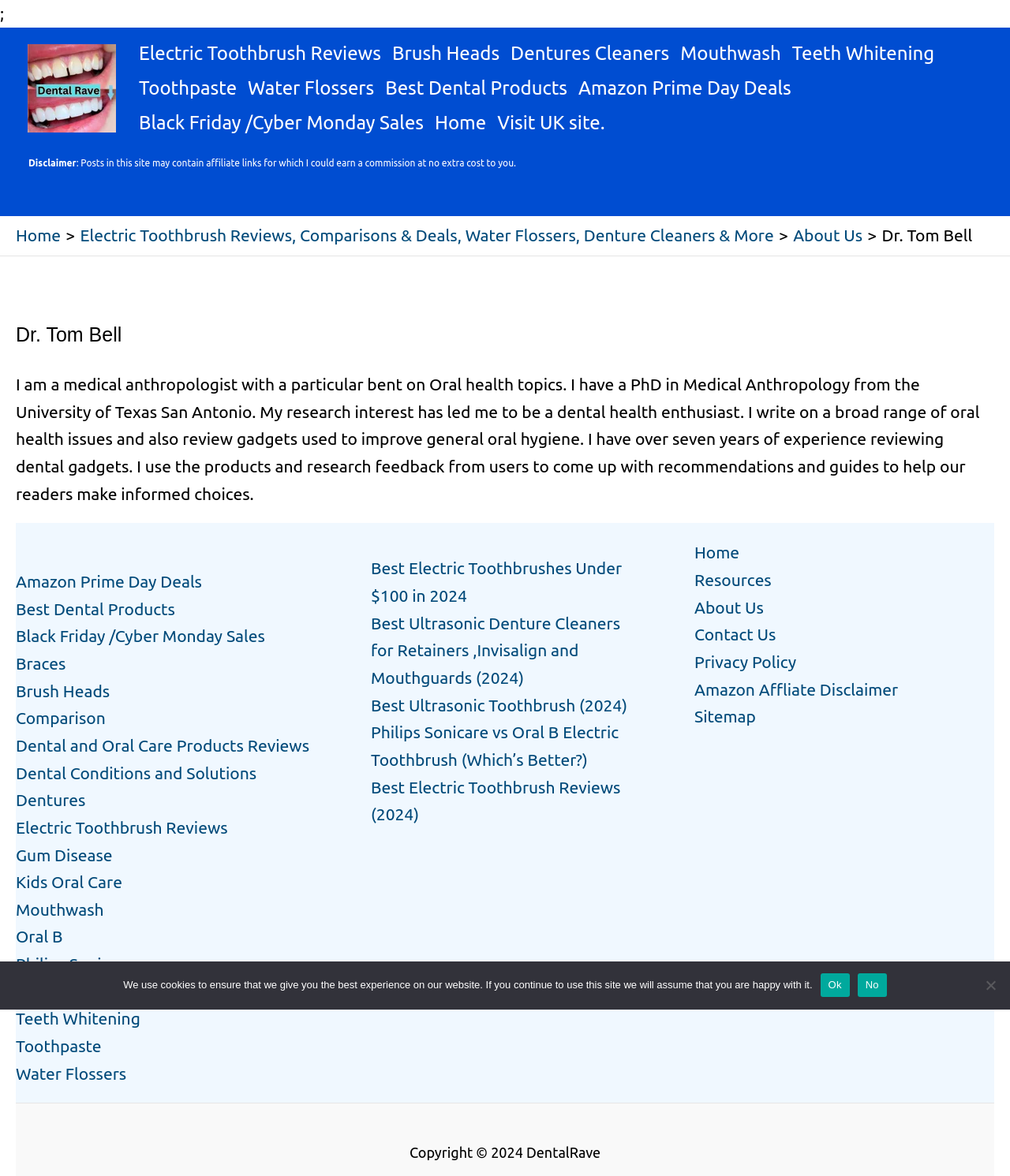How many footer widgets are there?
Using the screenshot, give a one-word or short phrase answer.

3